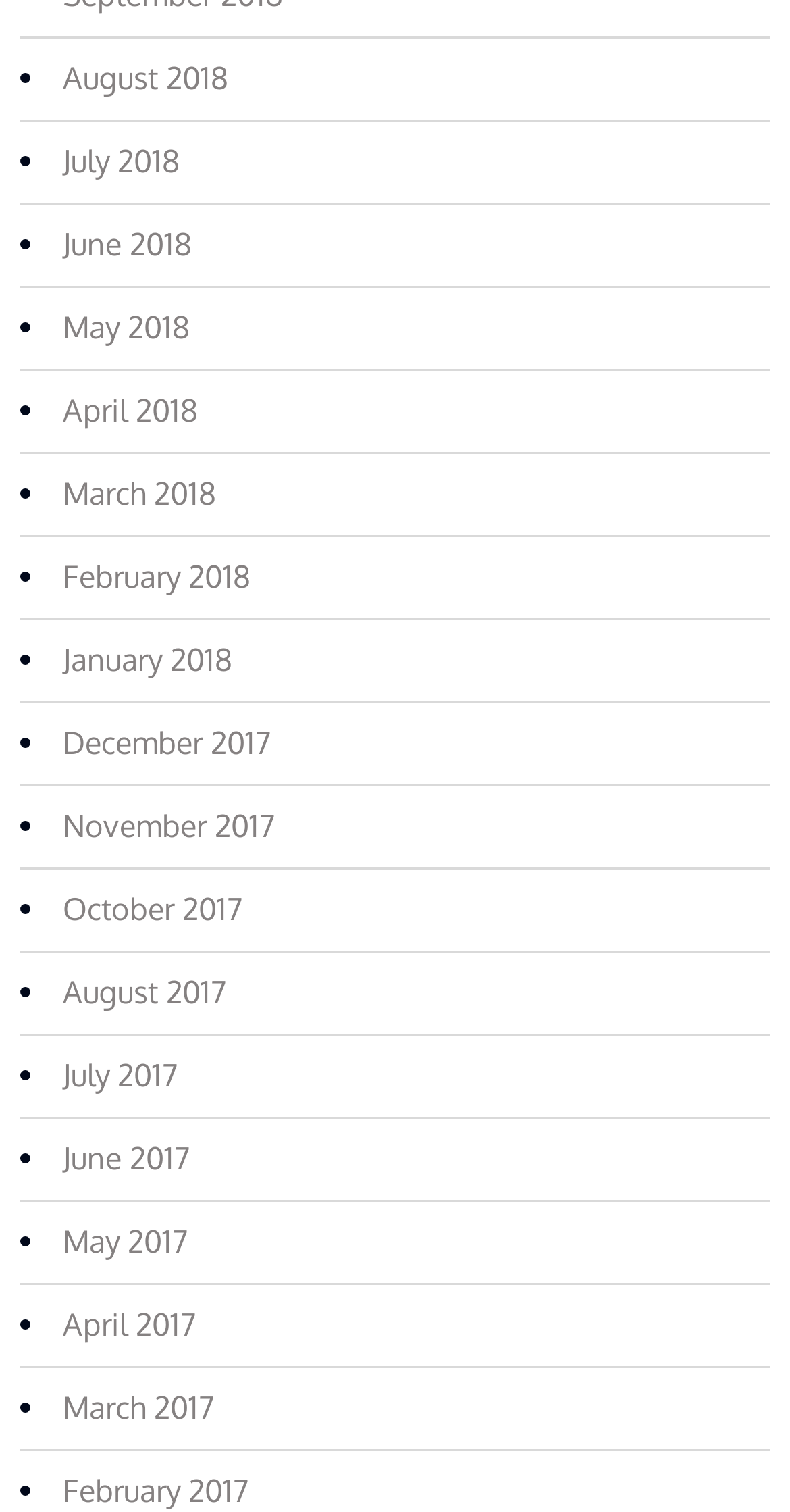Pinpoint the bounding box coordinates of the element you need to click to execute the following instruction: "View July 2017". The bounding box should be represented by four float numbers between 0 and 1, in the format [left, top, right, bottom].

[0.079, 0.699, 0.226, 0.724]